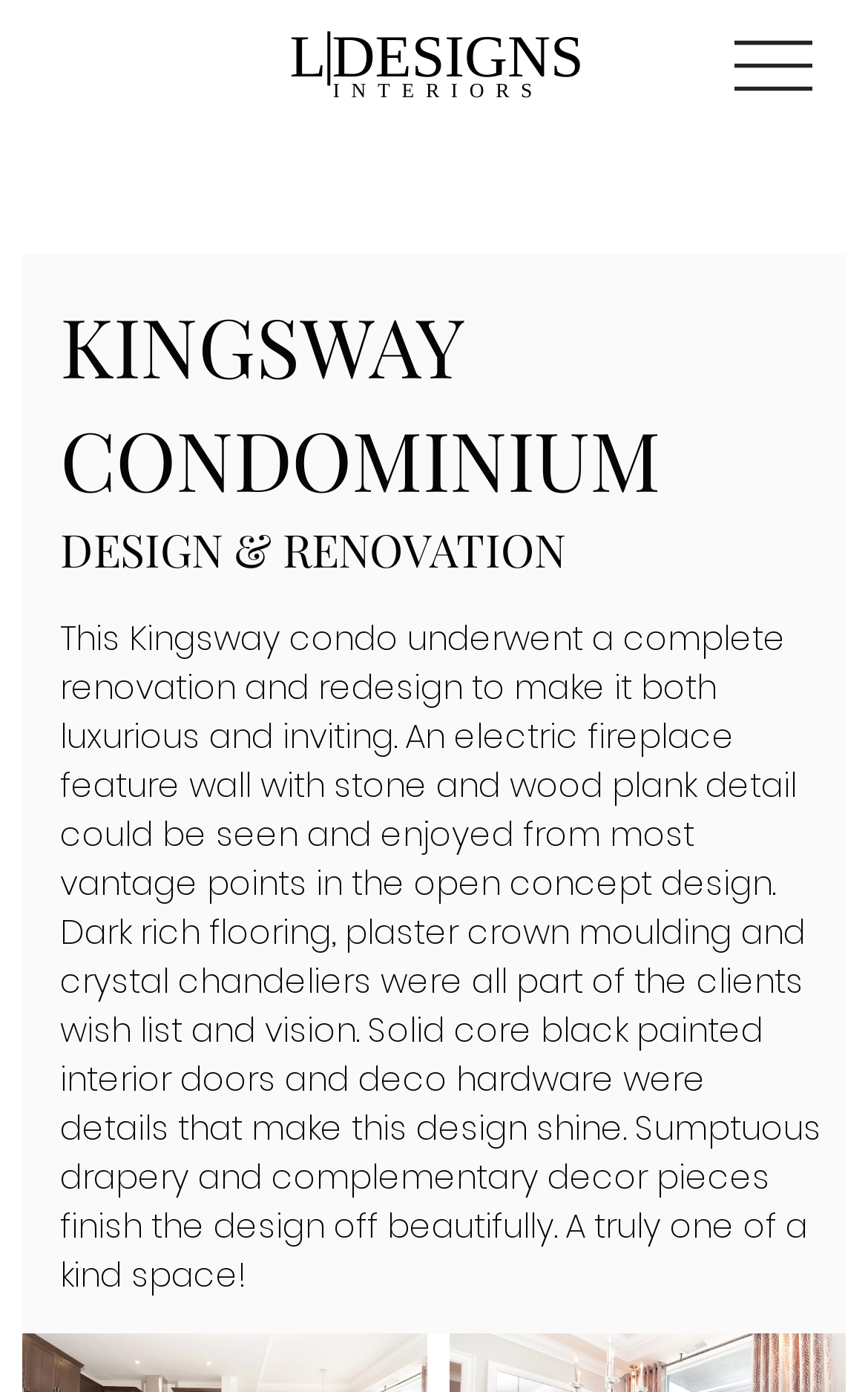Predict the bounding box of the UI element that fits this description: "L | DESIGNS INTERIORS".

[0.231, 0.019, 0.769, 0.072]